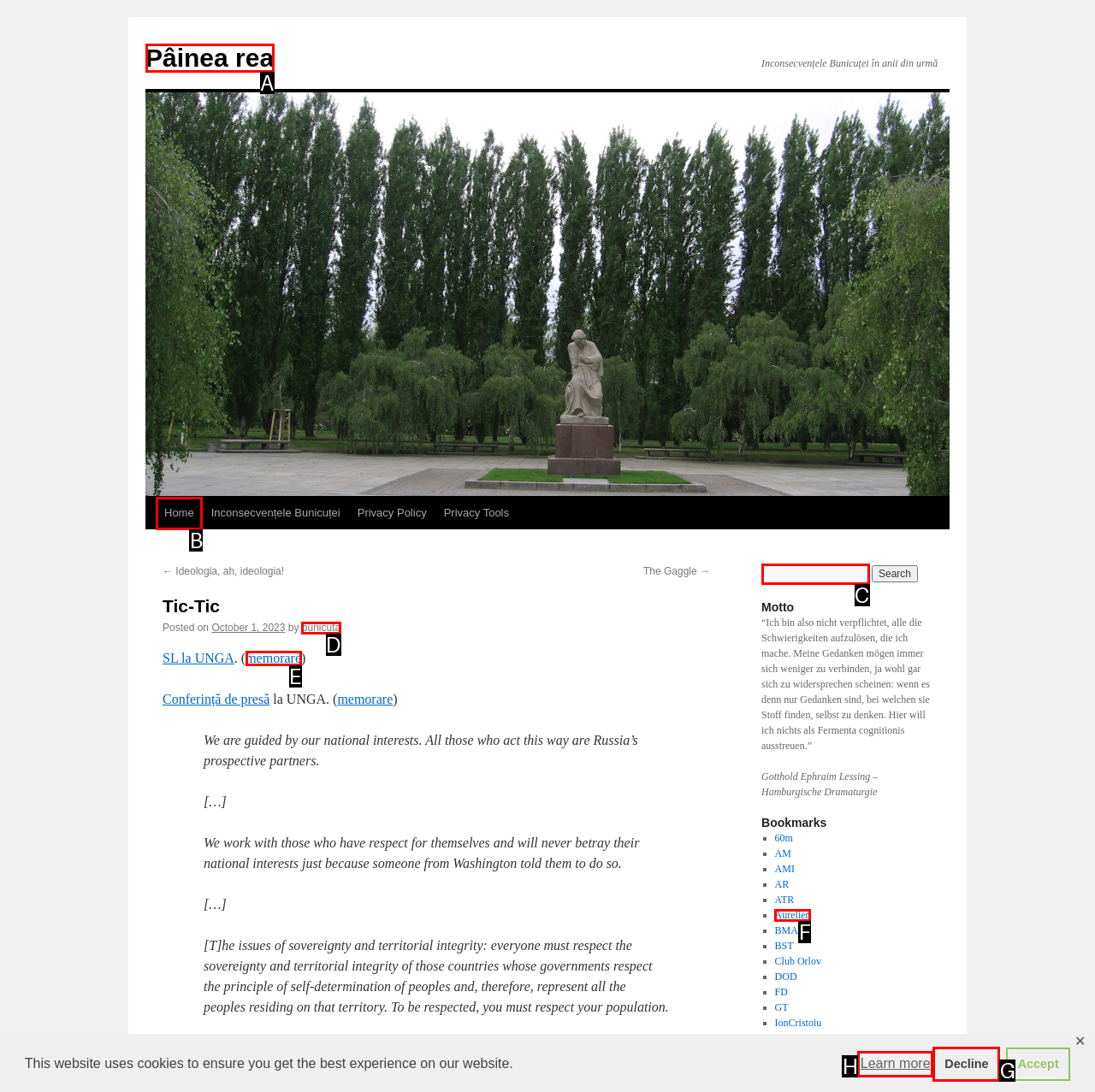Determine which option fits the following description: Pâinea rea
Answer with the corresponding option's letter directly.

A